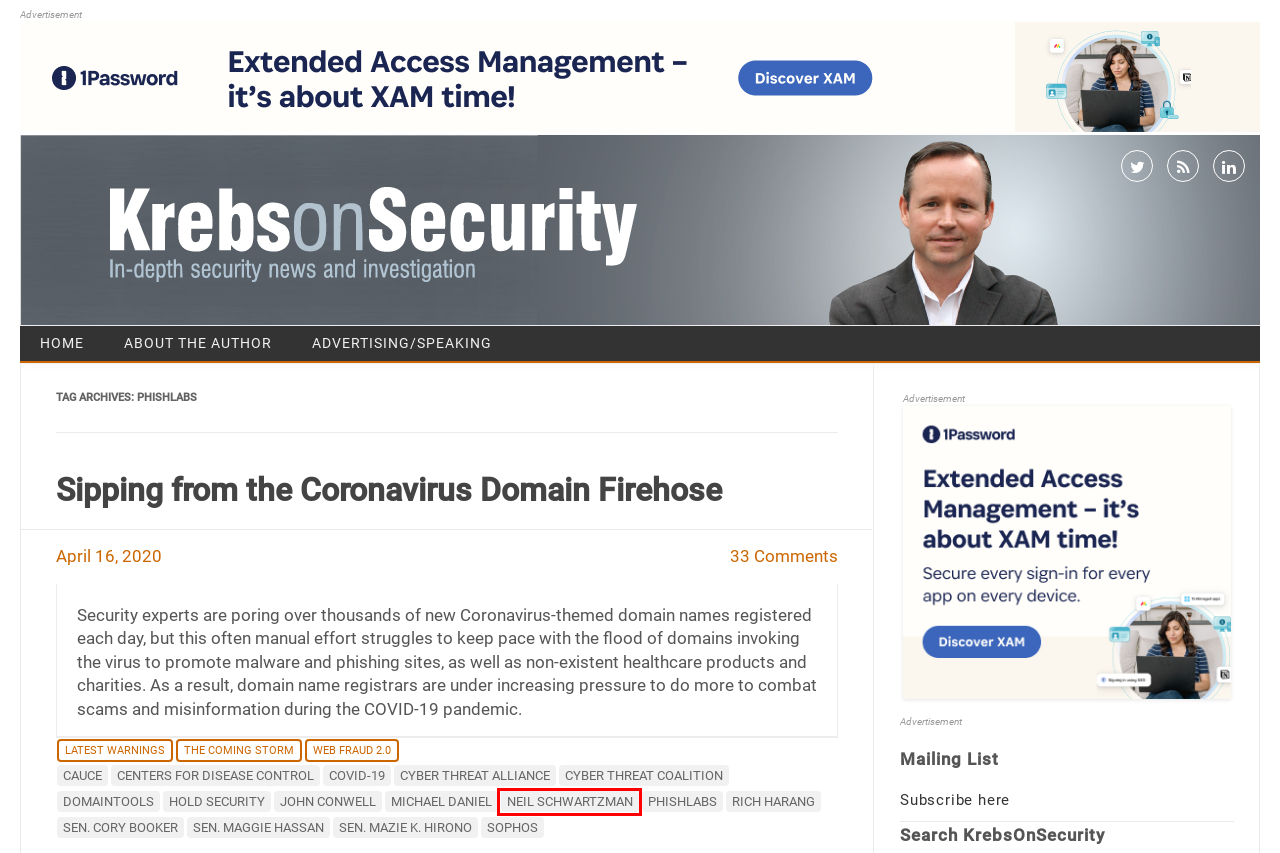Given a screenshot of a webpage with a red bounding box highlighting a UI element, determine which webpage description best matches the new webpage that appears after clicking the highlighted element. Here are the candidates:
A. domaintools – Krebs on Security
B. Neil Schwartzman – Krebs on Security
C. Centers for Disease Control – Krebs on Security
D. Krebs on Security – In-depth security news and investigation
E. John Conwell – Krebs on Security
F. Sen. Maggie Hassan – Krebs on Security
G. Hold Security – Krebs on Security
H. About the Author – Krebs on Security

B